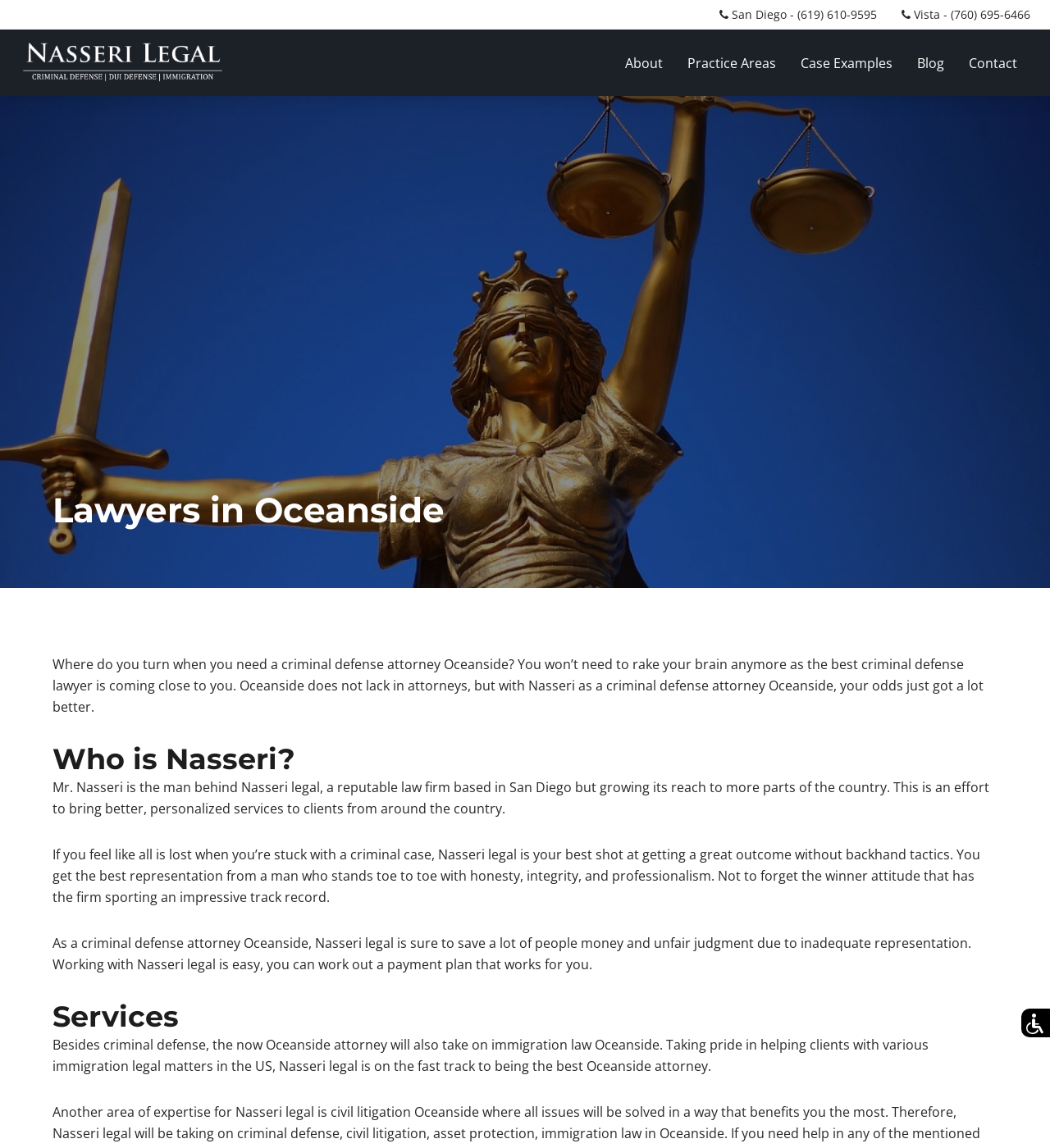Explain in detail what is displayed on the webpage.

The webpage is about Lawyers in Oceanside, specifically highlighting the services of Nasseri Legal, a reputable law firm based in San Diego. At the top-right corner, there is an accessibility button. Below it, there are two phone number links, one for San Diego and one for Vista. 

On the left side, there is a small image, likely a logo, accompanied by an empty link. The main navigation menu is located below, consisting of five links: About, Practice Areas, Case Examples, Blog, and Contact. The Contact link has a popup menu with a slide-out form.

The main content area is divided into sections, each with a heading. The first section introduces the need for a criminal defense attorney in Oceanside and presents Nasseri as a reliable option. The second section, "Who is Nasseri?", provides information about the founder of Nasseri Legal, a law firm that aims to provide personalized services to clients across the country. 

The following sections describe the services offered by Nasseri Legal, including criminal defense and immigration law. The text emphasizes the firm's commitment to honesty, integrity, and professionalism, as well as its impressive track record. Additionally, it mentions the possibility of working out a payment plan that suits the client's needs.